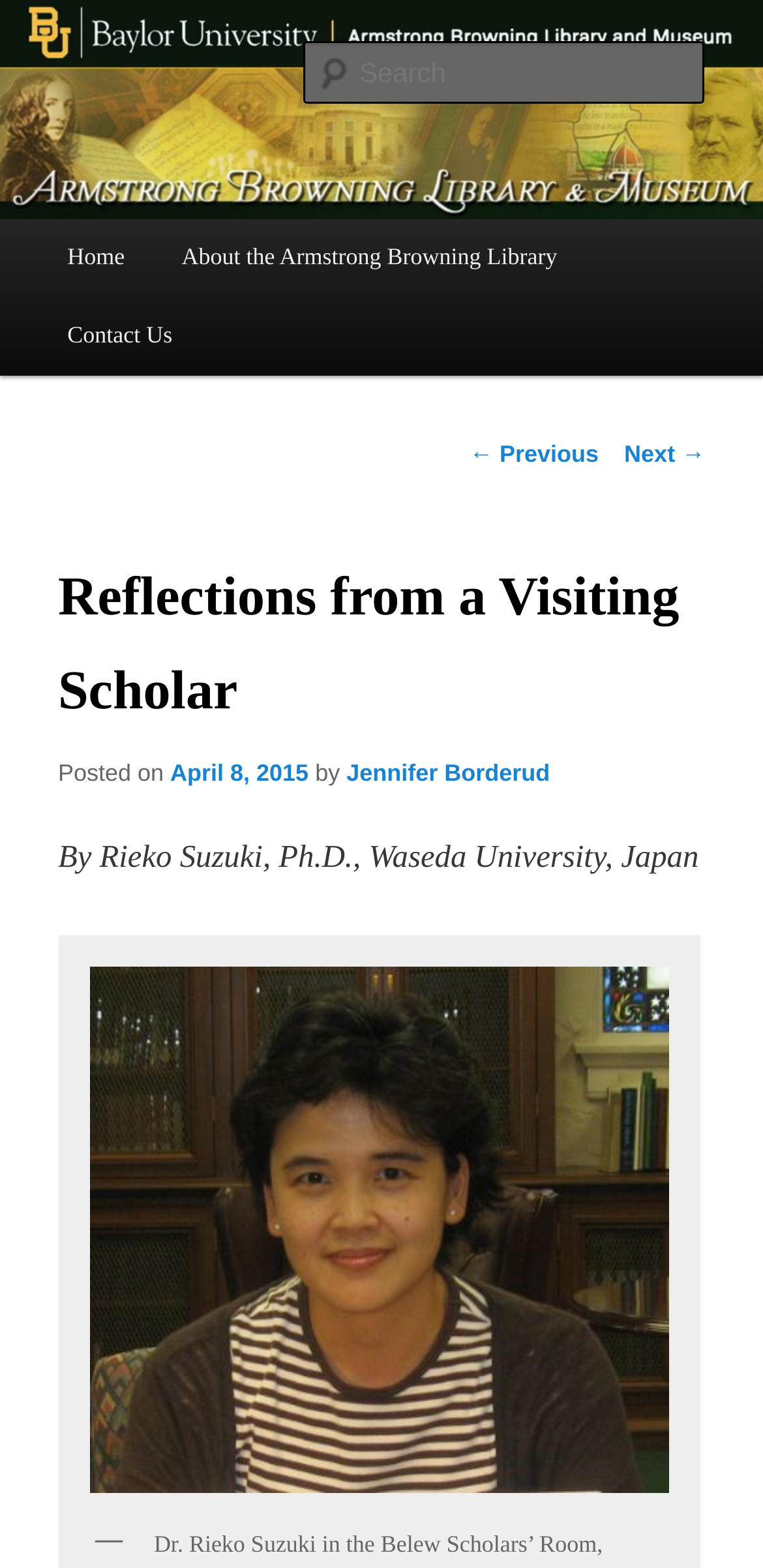Indicate the bounding box coordinates of the element that needs to be clicked to satisfy the following instruction: "Read the previous post". The coordinates should be four float numbers between 0 and 1, i.e., [left, top, right, bottom].

[0.615, 0.281, 0.785, 0.299]